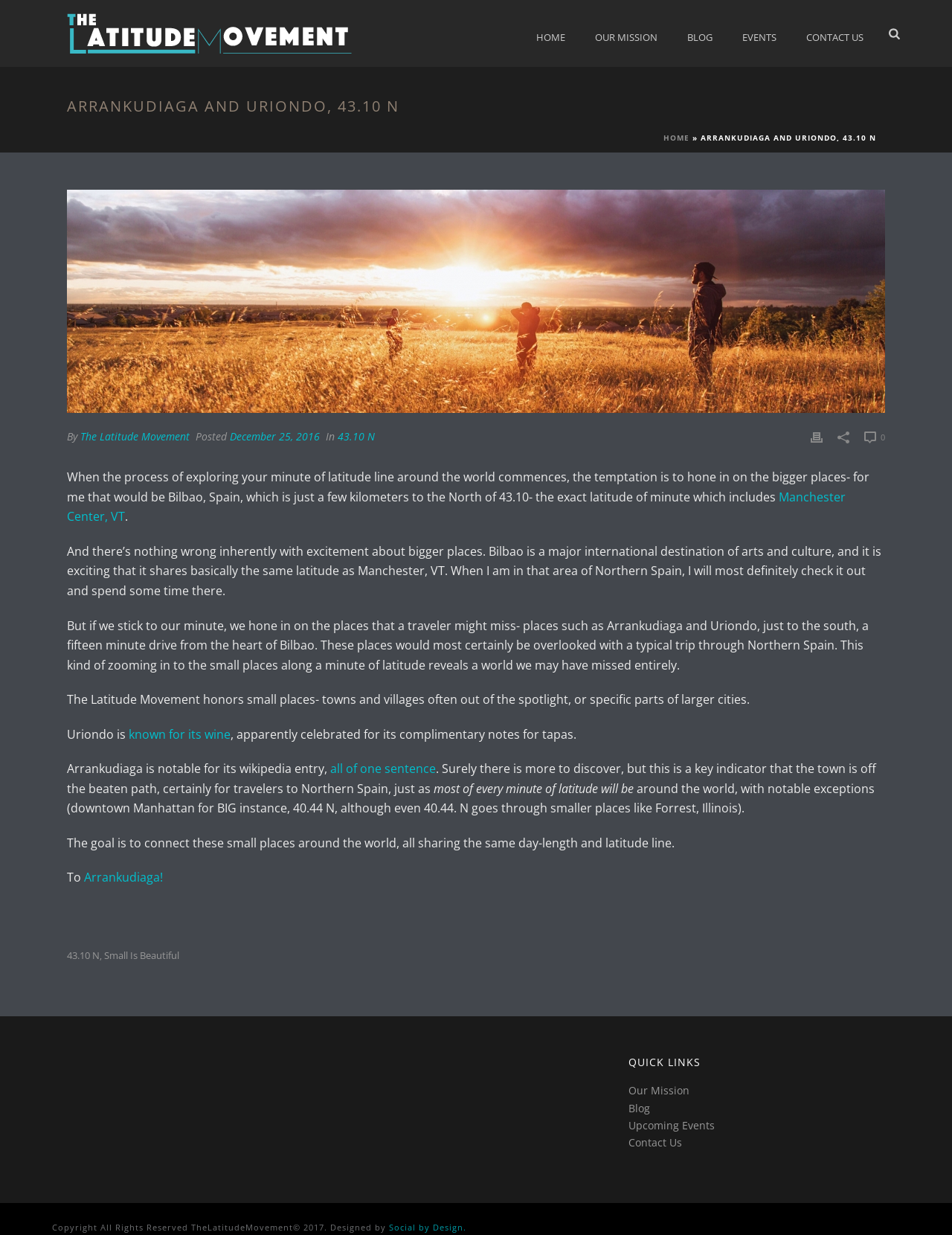Using the image as a reference, answer the following question in as much detail as possible:
What is the latitude of the minute being explored?

I found the answer by looking at the title of the webpage, which mentions '43.10 N'. This latitude is also mentioned multiple times in the article, indicating that it is the focus of the exploration.